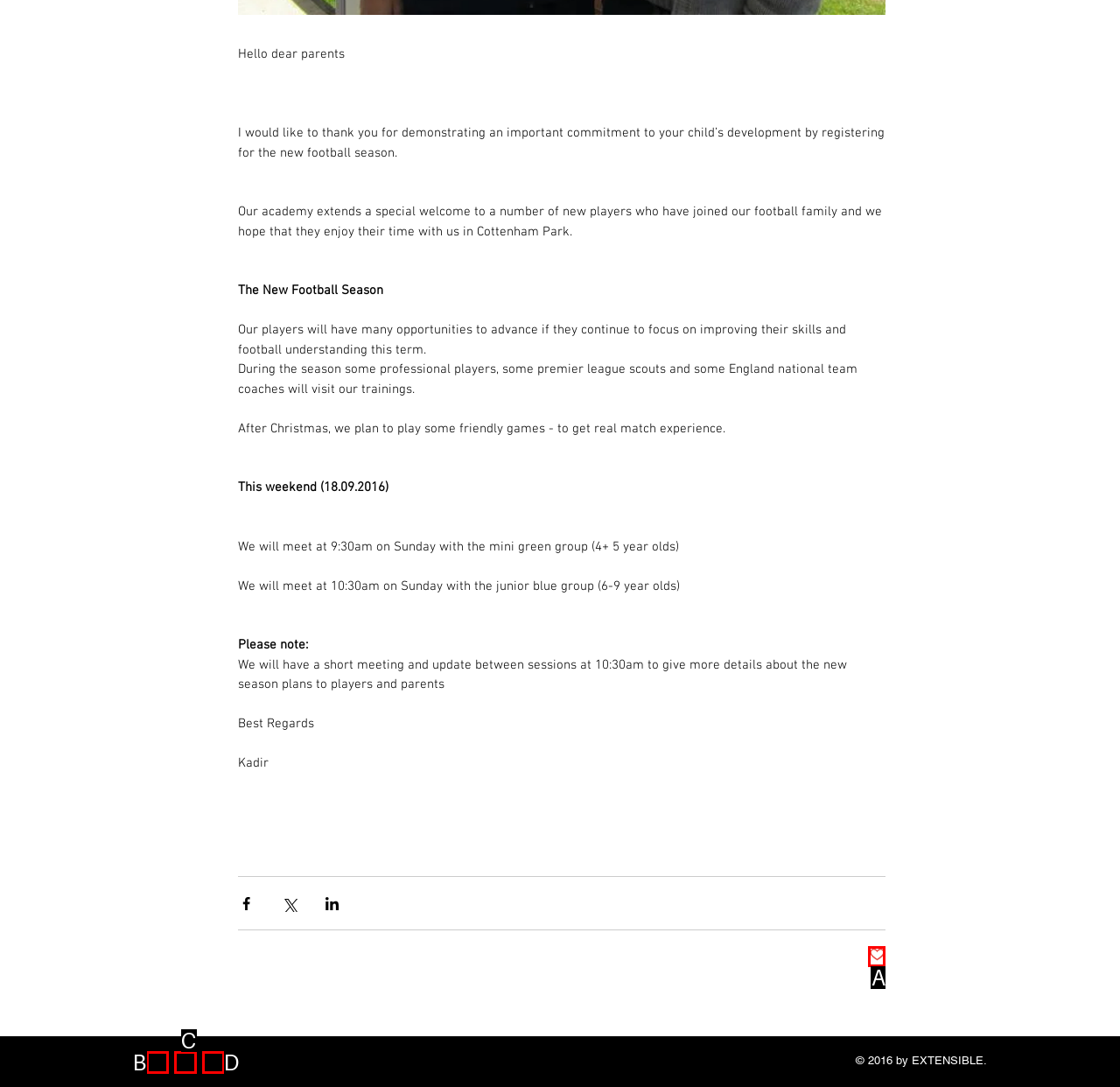Tell me which one HTML element best matches the description: Post not marked as liked
Answer with the option's letter from the given choices directly.

A